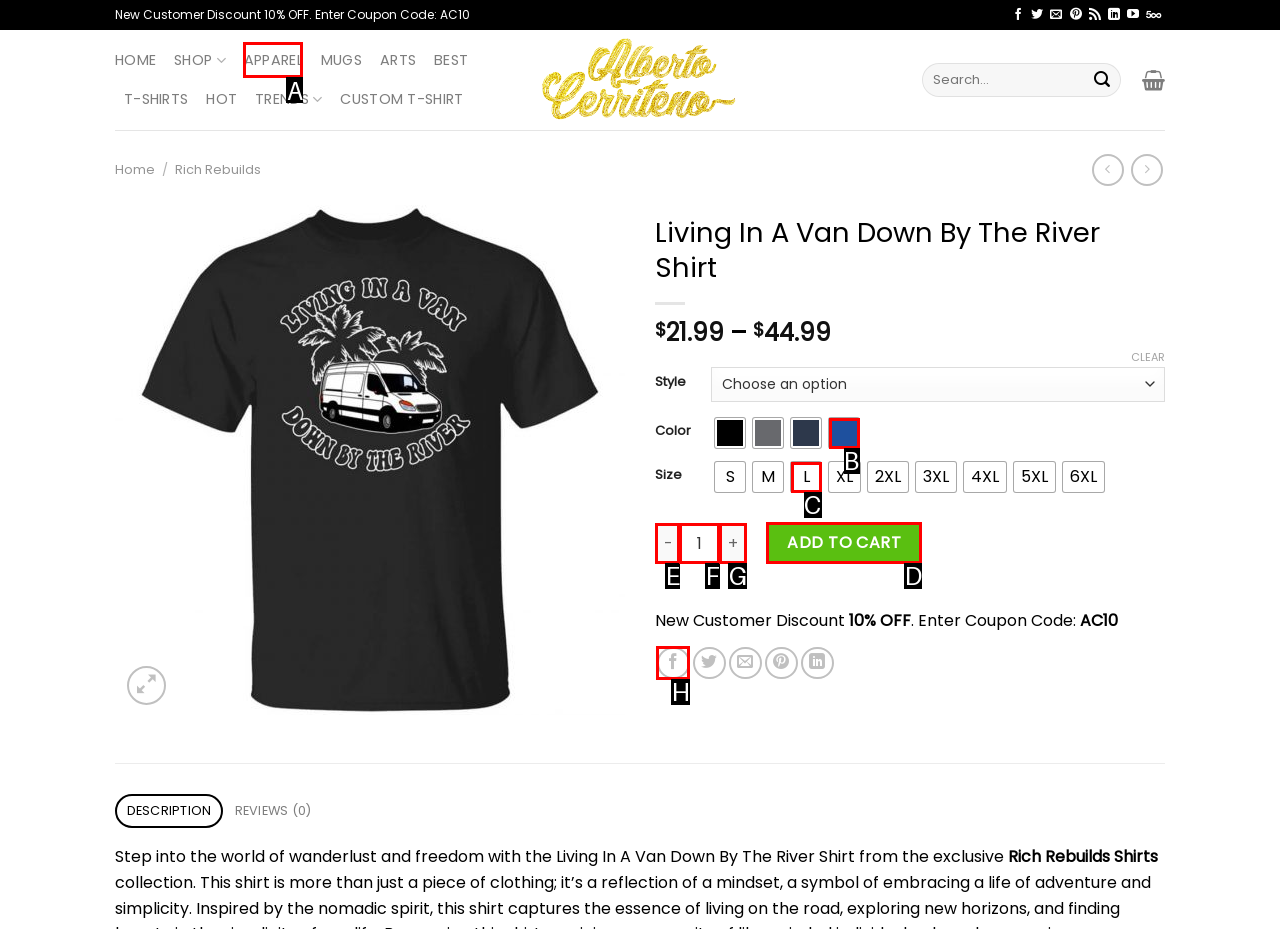From the description: Add to cart, select the HTML element that fits best. Reply with the letter of the appropriate option.

D